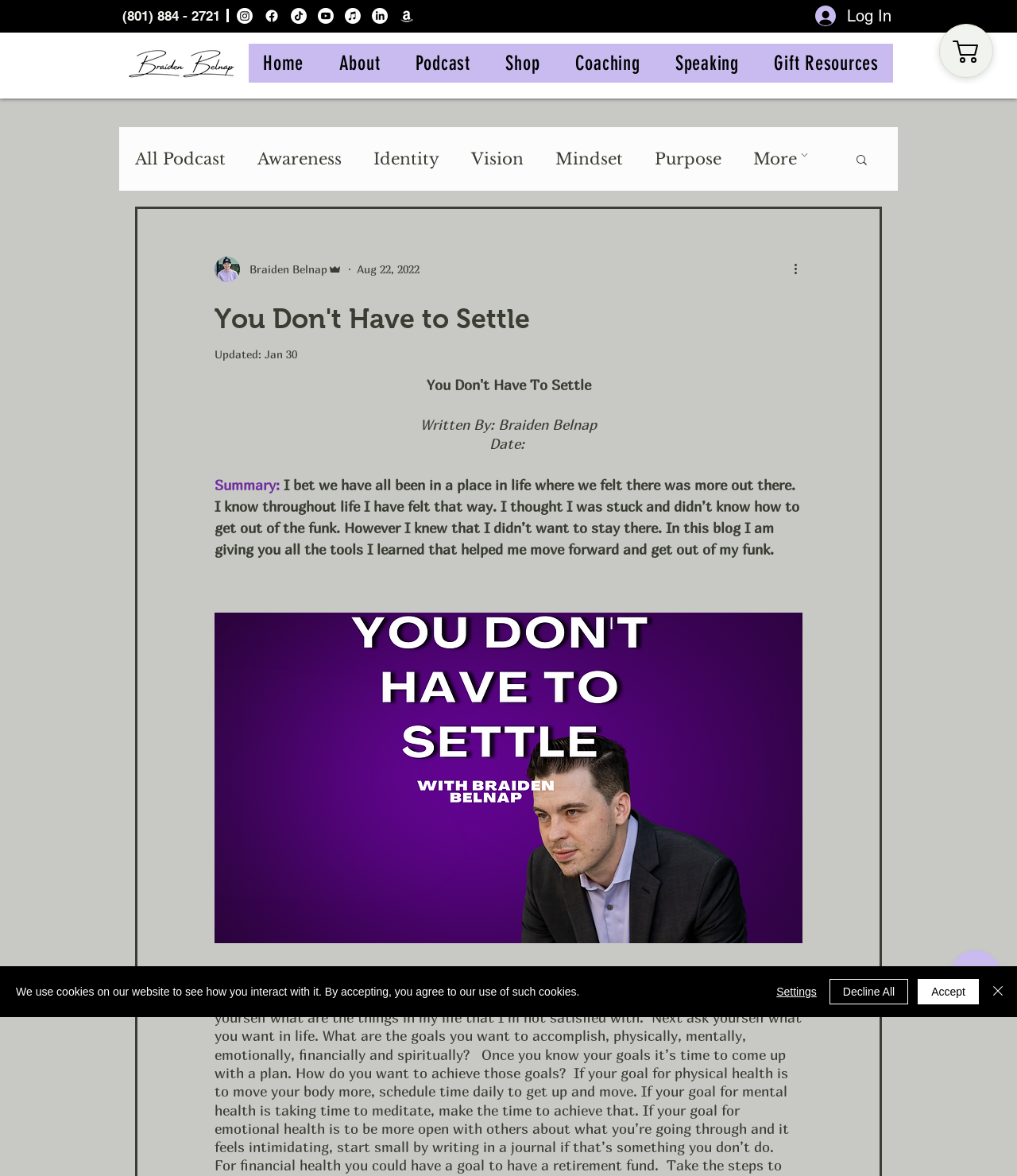Kindly determine the bounding box coordinates of the area that needs to be clicked to fulfill this instruction: "Search for something".

[0.84, 0.13, 0.855, 0.144]